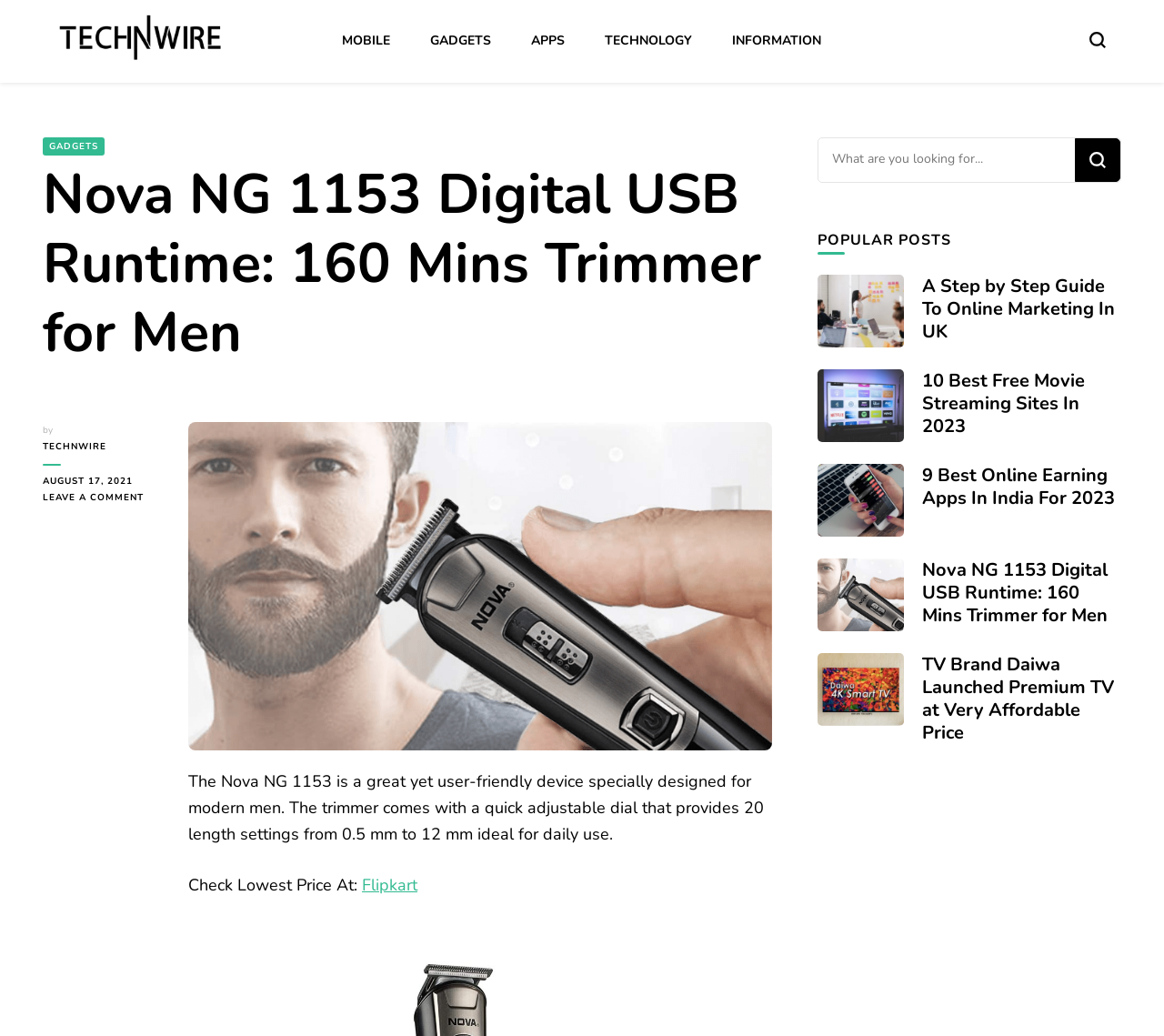Determine the coordinates of the bounding box that should be clicked to complete the instruction: "Check the price of Nova NG 1153 Trimmer on Flipkart". The coordinates should be represented by four float numbers between 0 and 1: [left, top, right, bottom].

[0.311, 0.844, 0.359, 0.865]